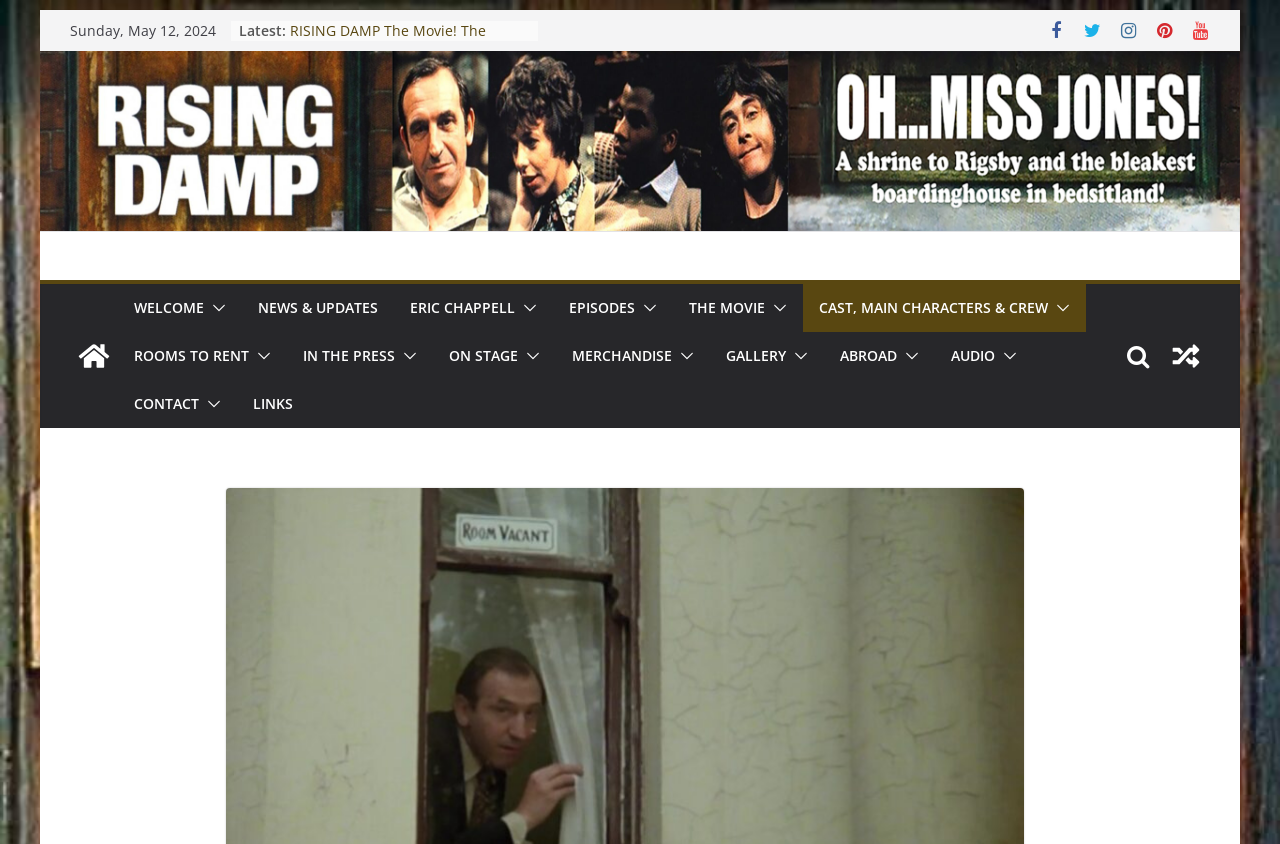Find the bounding box coordinates of the clickable area required to complete the following action: "Read about Derek Newark".

[0.227, 0.049, 0.392, 0.072]